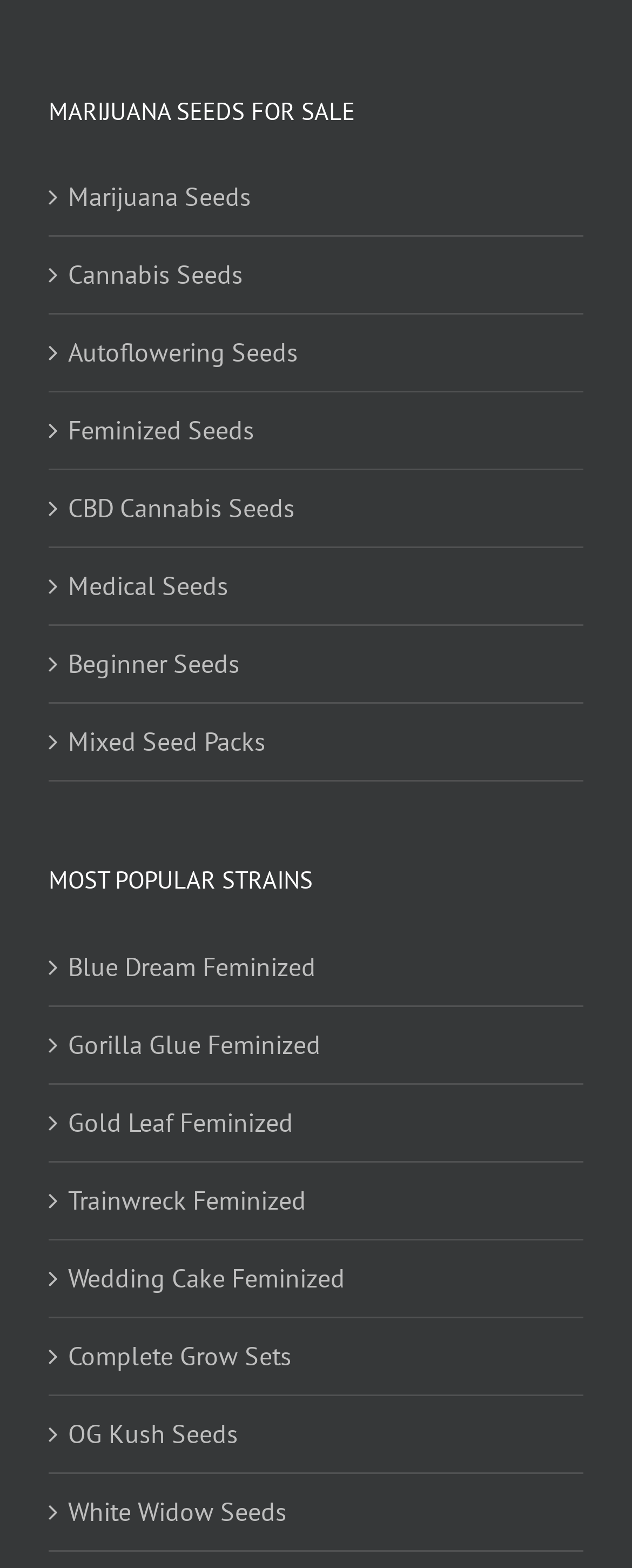Provide the bounding box coordinates of the HTML element this sentence describes: "Beginner Seeds". The bounding box coordinates consist of four float numbers between 0 and 1, i.e., [left, top, right, bottom].

[0.108, 0.41, 0.897, 0.438]